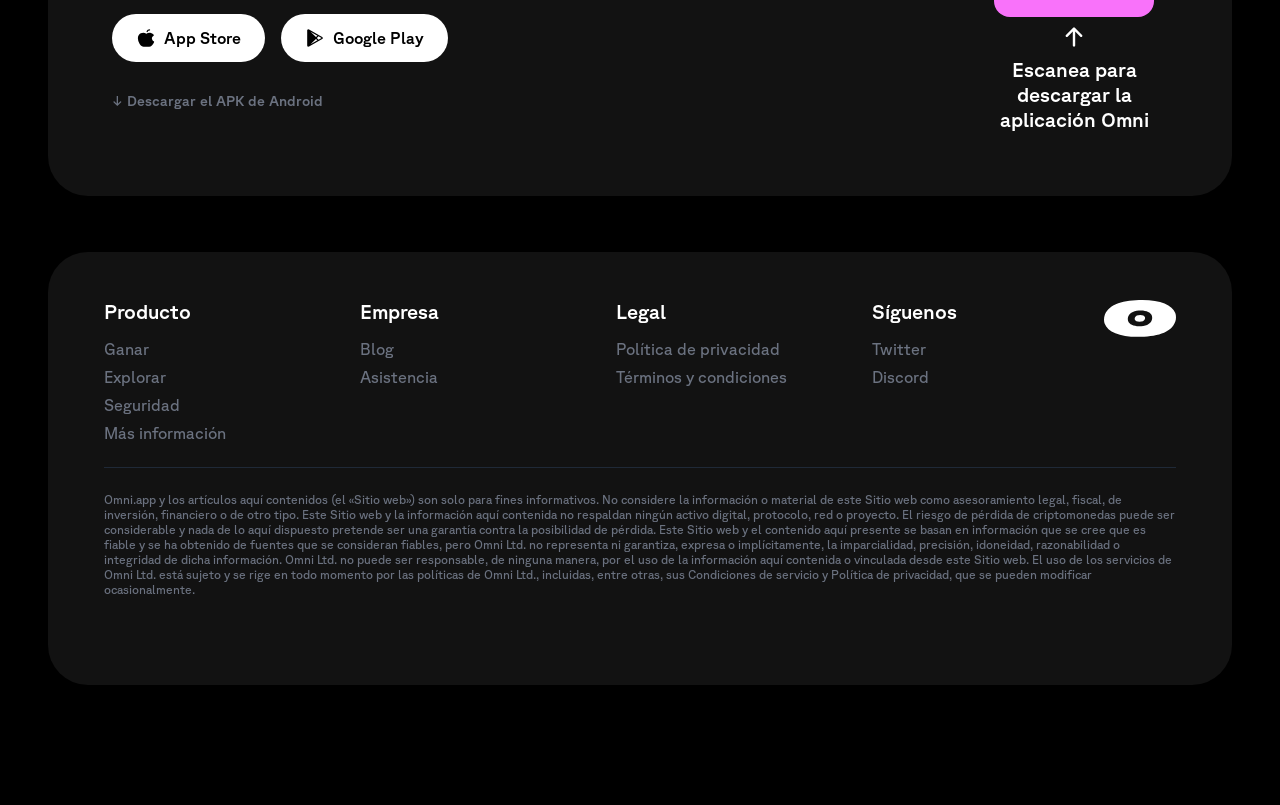Please identify the bounding box coordinates for the region that you need to click to follow this instruction: "Download the Android APK".

[0.088, 0.116, 0.252, 0.135]